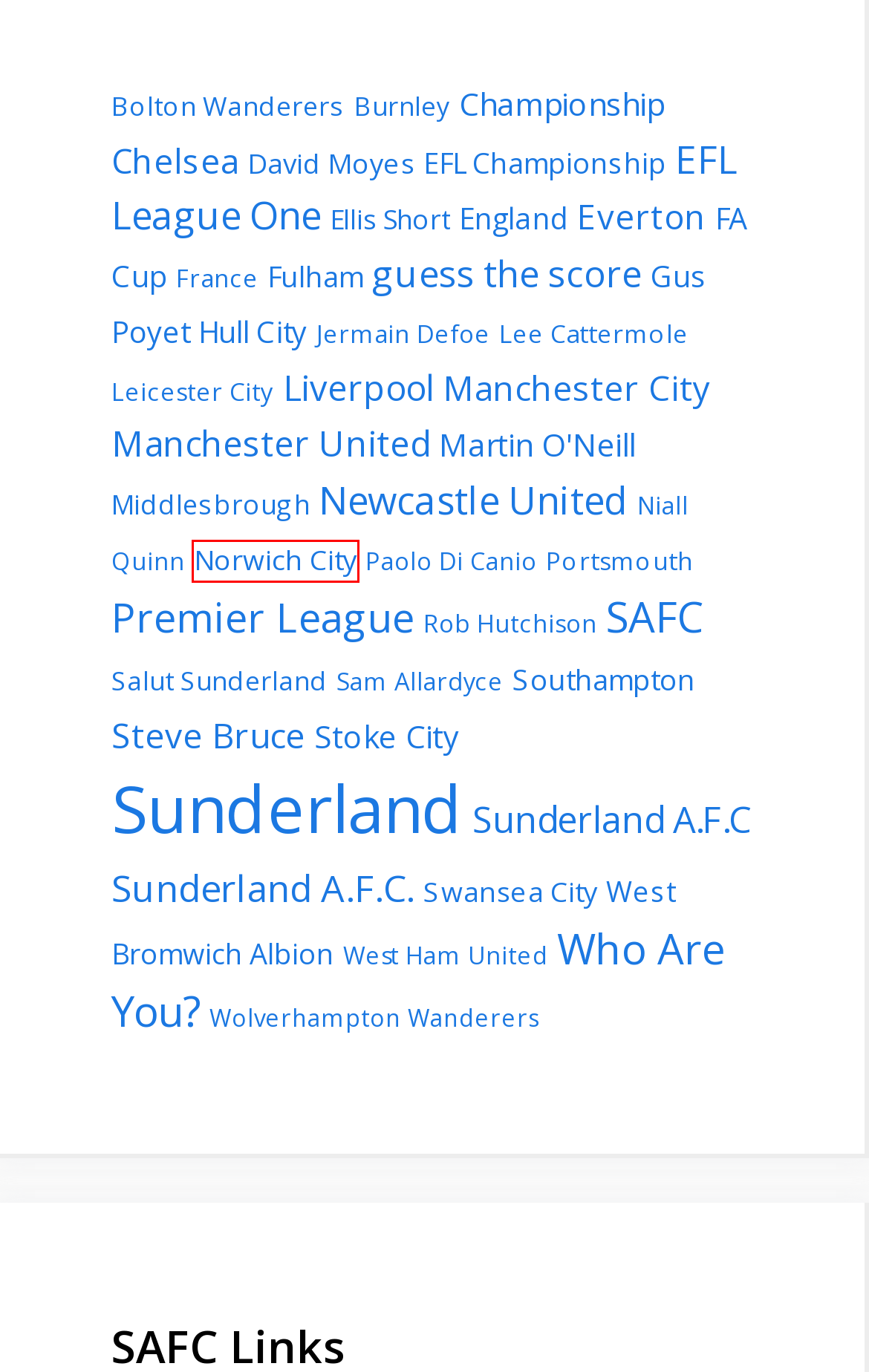You have a screenshot of a webpage where a red bounding box highlights a specific UI element. Identify the description that best matches the resulting webpage after the highlighted element is clicked. The choices are:
A. Leicester City - SAFC Blog
B. Wolverhampton Wanderers - SAFC Blog
C. France - SAFC Blog
D. Salut Sunderland - SAFC Blog
E. FA Cup - SAFC Blog
F. Southampton - SAFC Blog
G. Niall Quinn - SAFC Blog
H. Norwich City - SAFC Blog

H